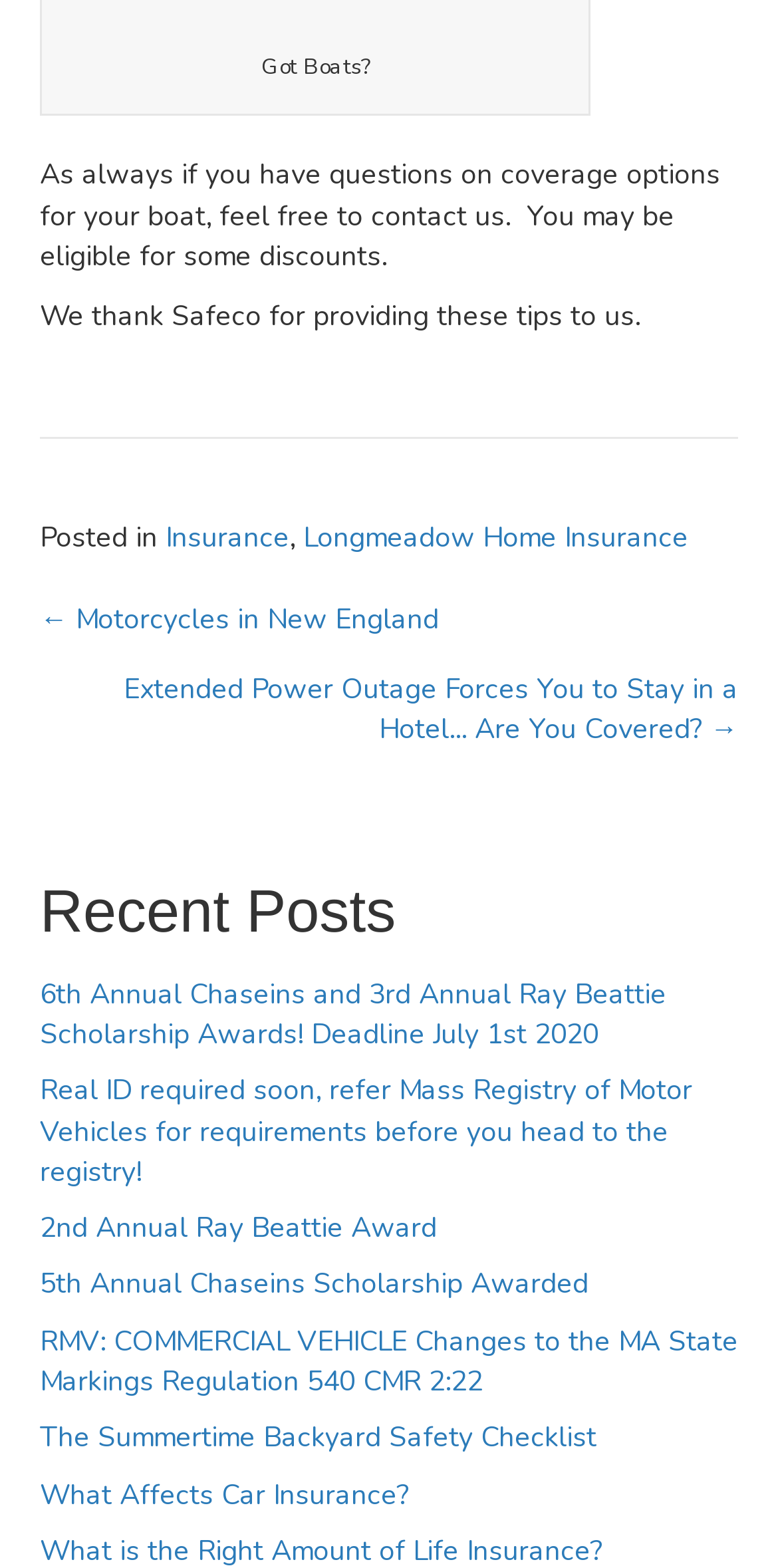Please identify the bounding box coordinates of the element that needs to be clicked to execute the following command: "Click on 'Insurance'". Provide the bounding box using four float numbers between 0 and 1, formatted as [left, top, right, bottom].

[0.213, 0.236, 0.372, 0.26]